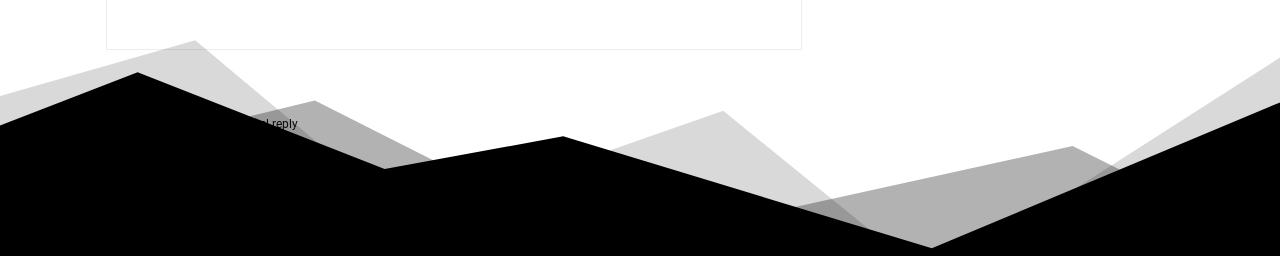Provide a brief response in the form of a single word or phrase:
What theme is the webpage potentially linked to?

Outdoor themes, travel, or exploration